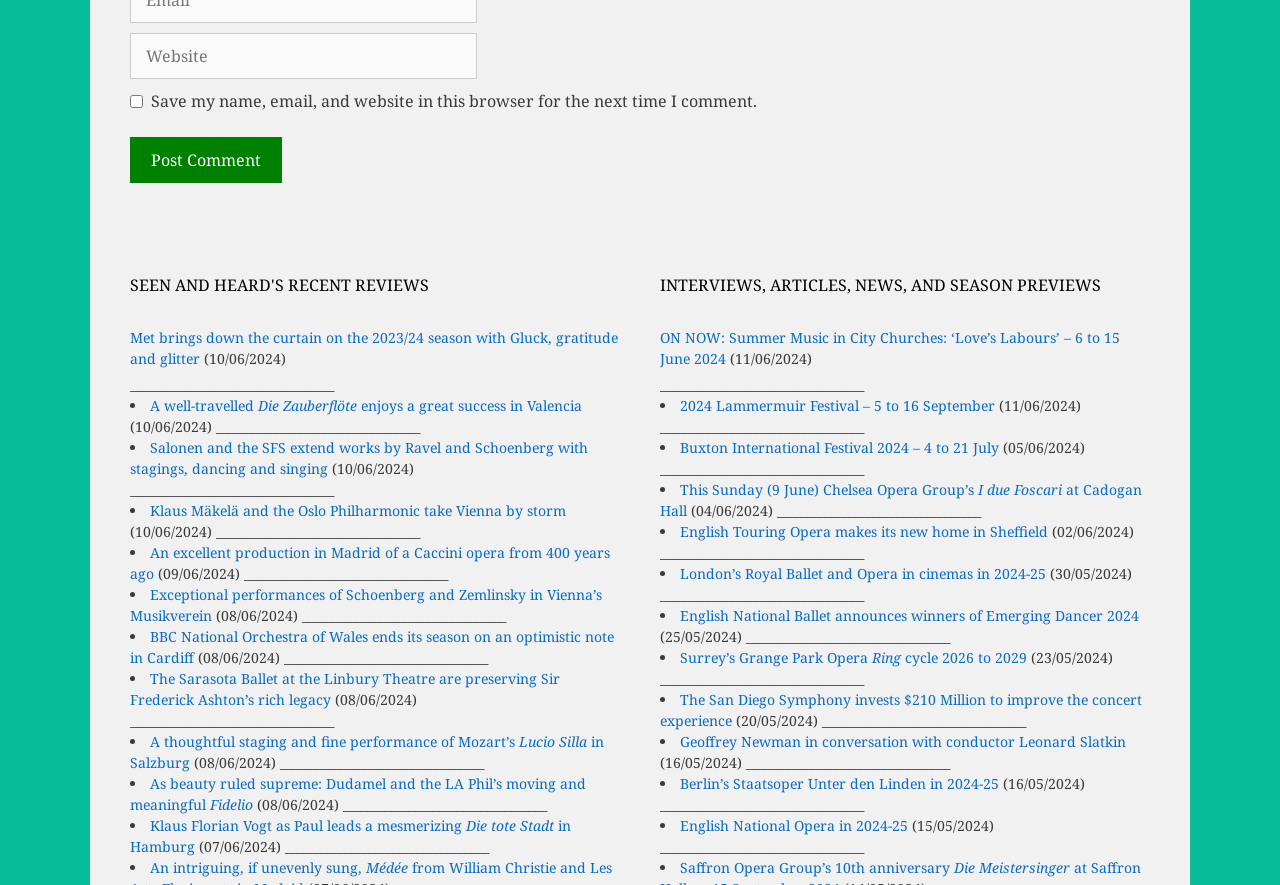Please identify the bounding box coordinates of where to click in order to follow the instruction: "Read the news of ON NOW: Summer Music in City Churches: ‘Love’s Labours’ – 6 to 15 June 2024".

[0.516, 0.371, 0.875, 0.416]